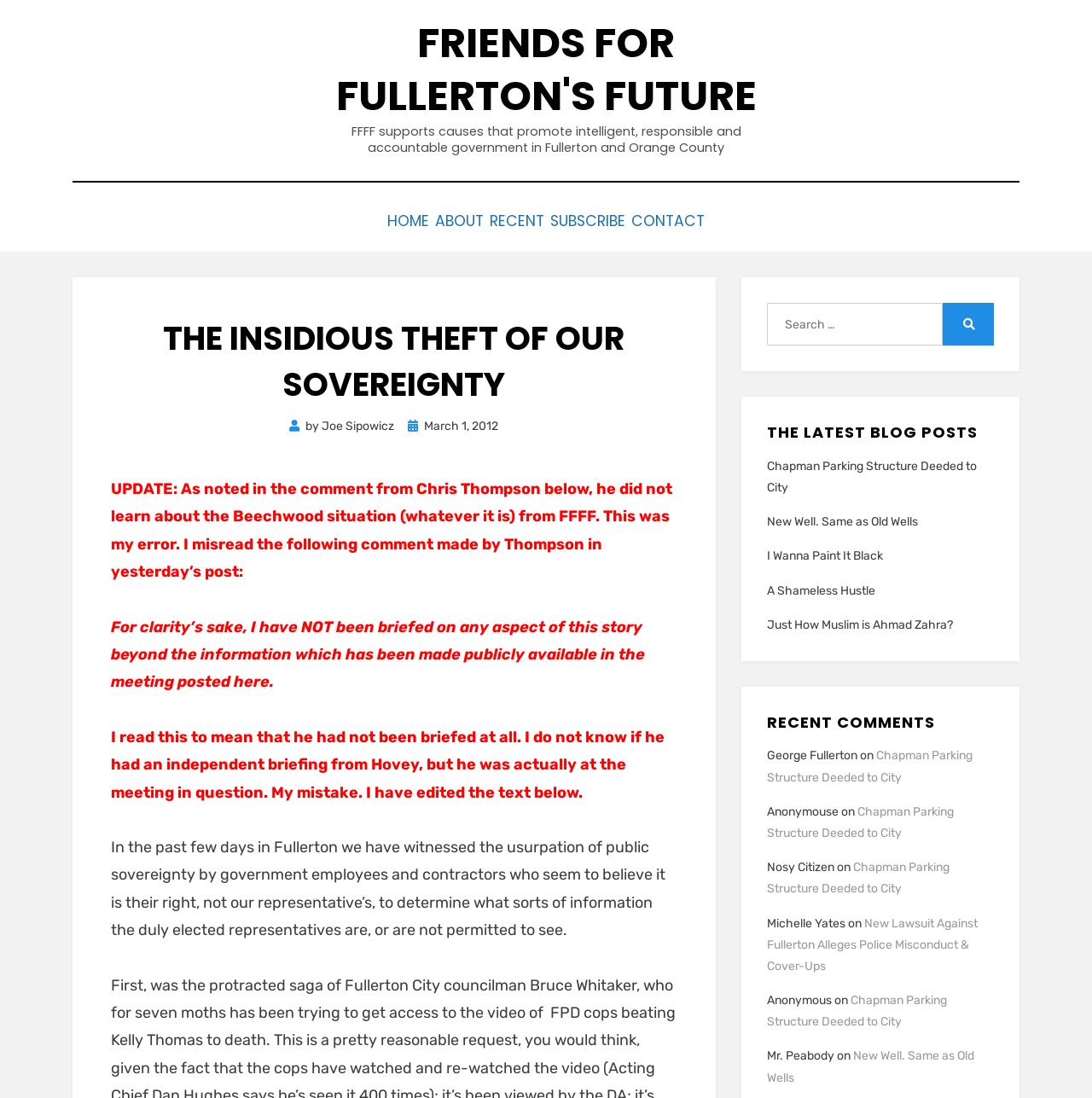Find the bounding box coordinates of the element I should click to carry out the following instruction: "Search for something".

[0.702, 0.273, 0.91, 0.312]